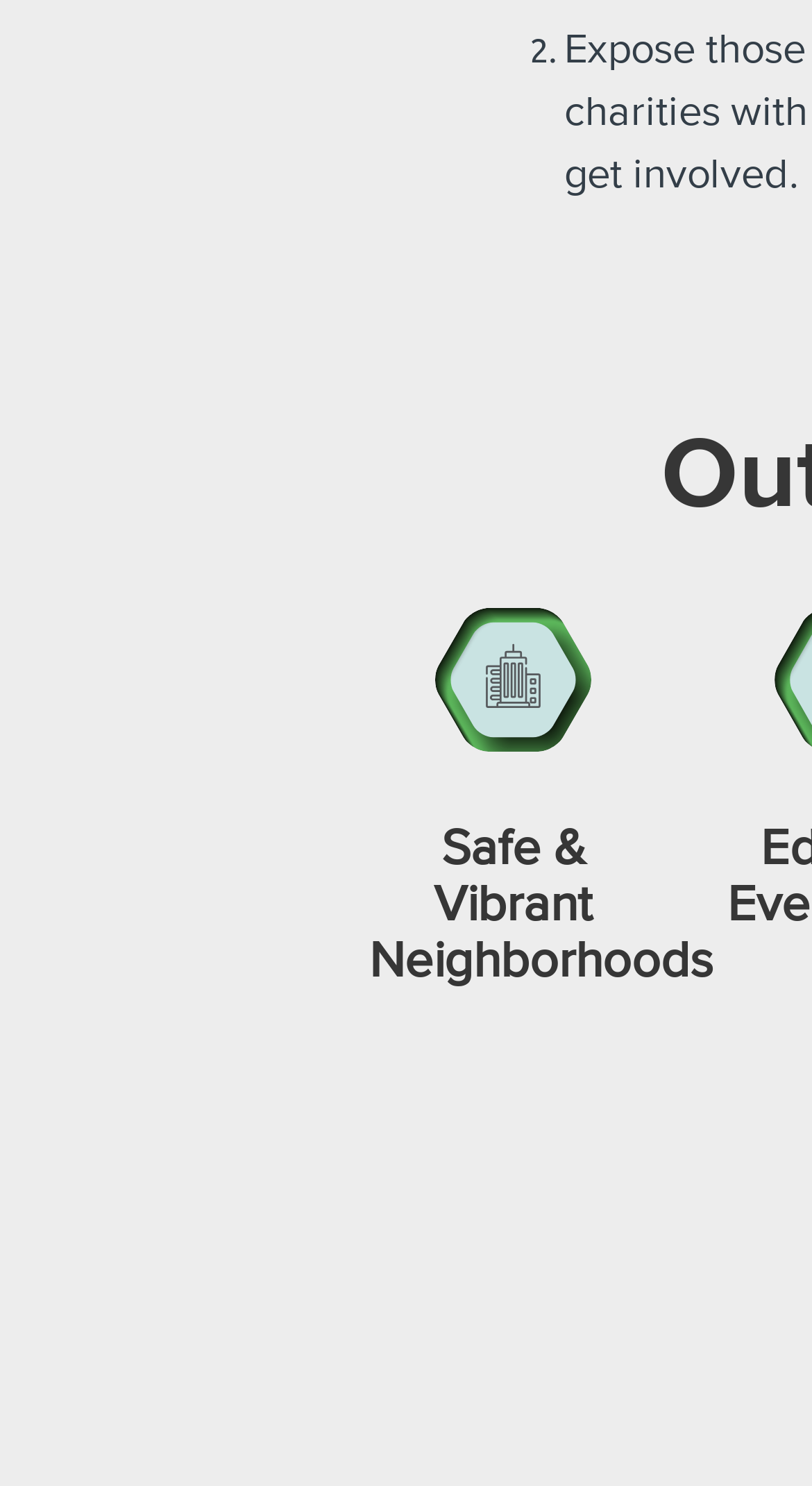Identify the bounding box coordinates for the UI element mentioned here: "admin". Provide the coordinates as four float values between 0 and 1, i.e., [left, top, right, bottom].

None